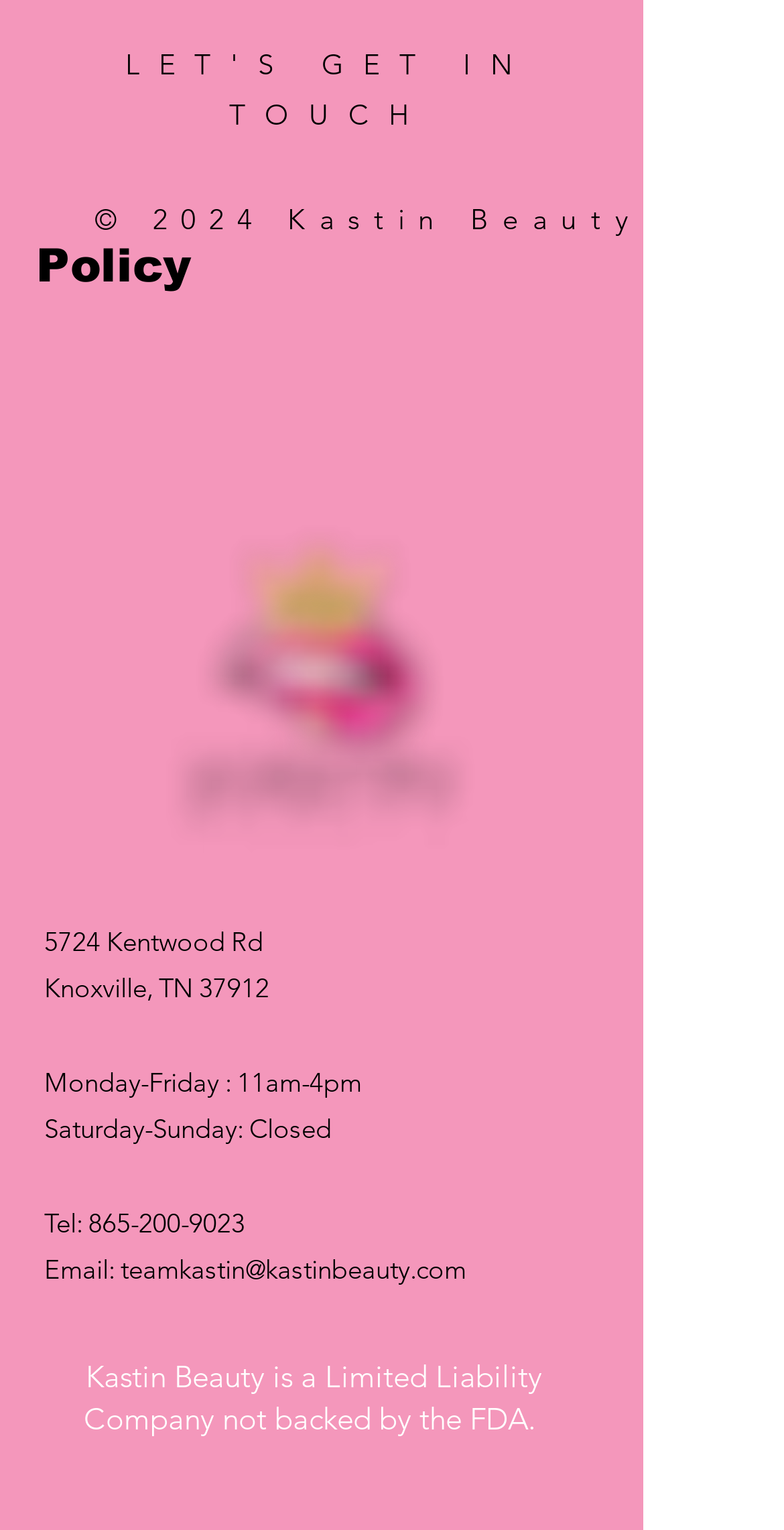Please provide a detailed answer to the question below based on the screenshot: 
What are the business hours?

The business hours can be found in the static text elements 'Monday-Friday : 11am-4pm' and 'Saturday-Sunday: Closed' at the bottom of the page.